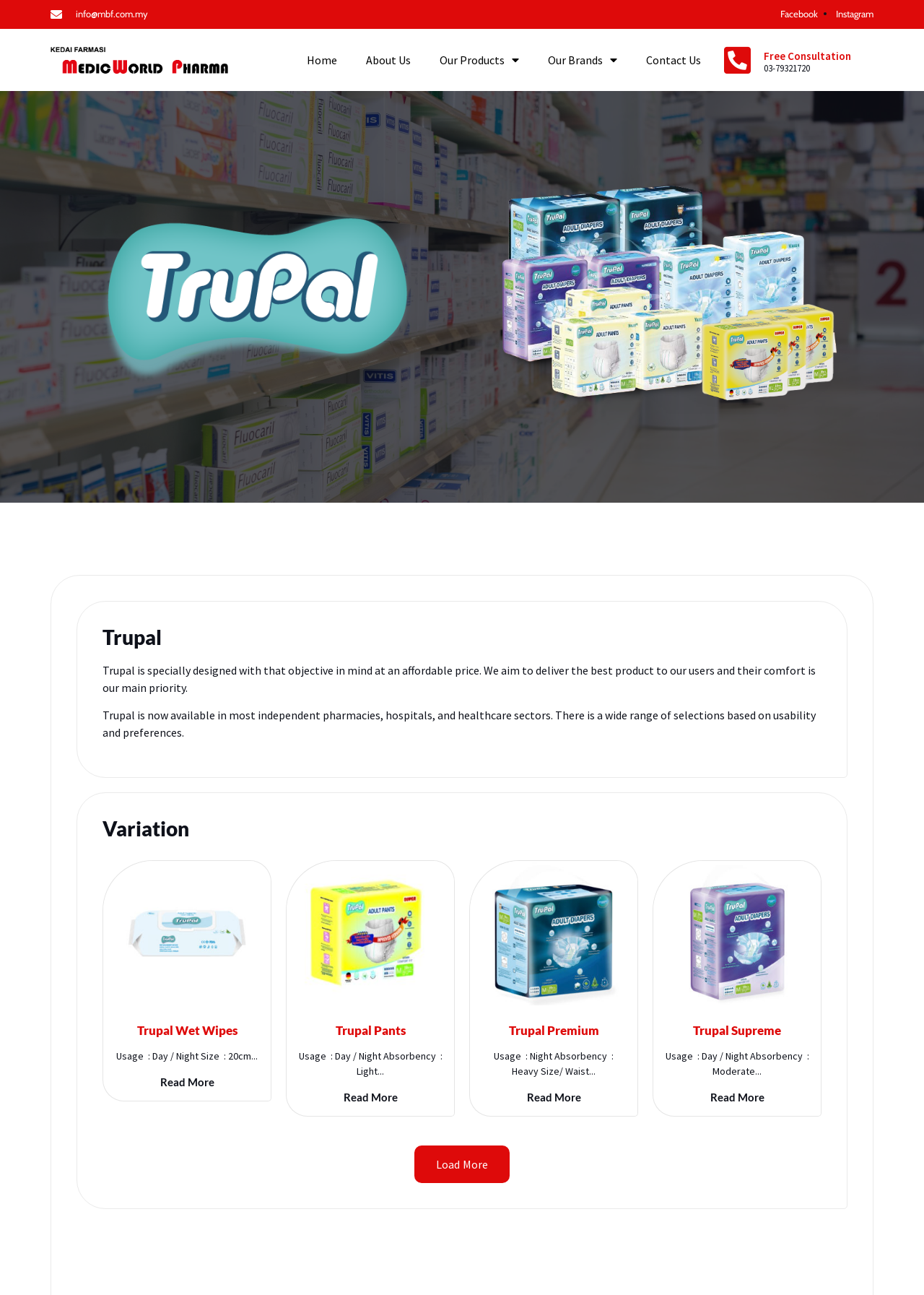Please locate the bounding box coordinates for the element that should be clicked to achieve the following instruction: "Click the Home link". Ensure the coordinates are given as four float numbers between 0 and 1, i.e., [left, top, right, bottom].

[0.316, 0.033, 0.38, 0.059]